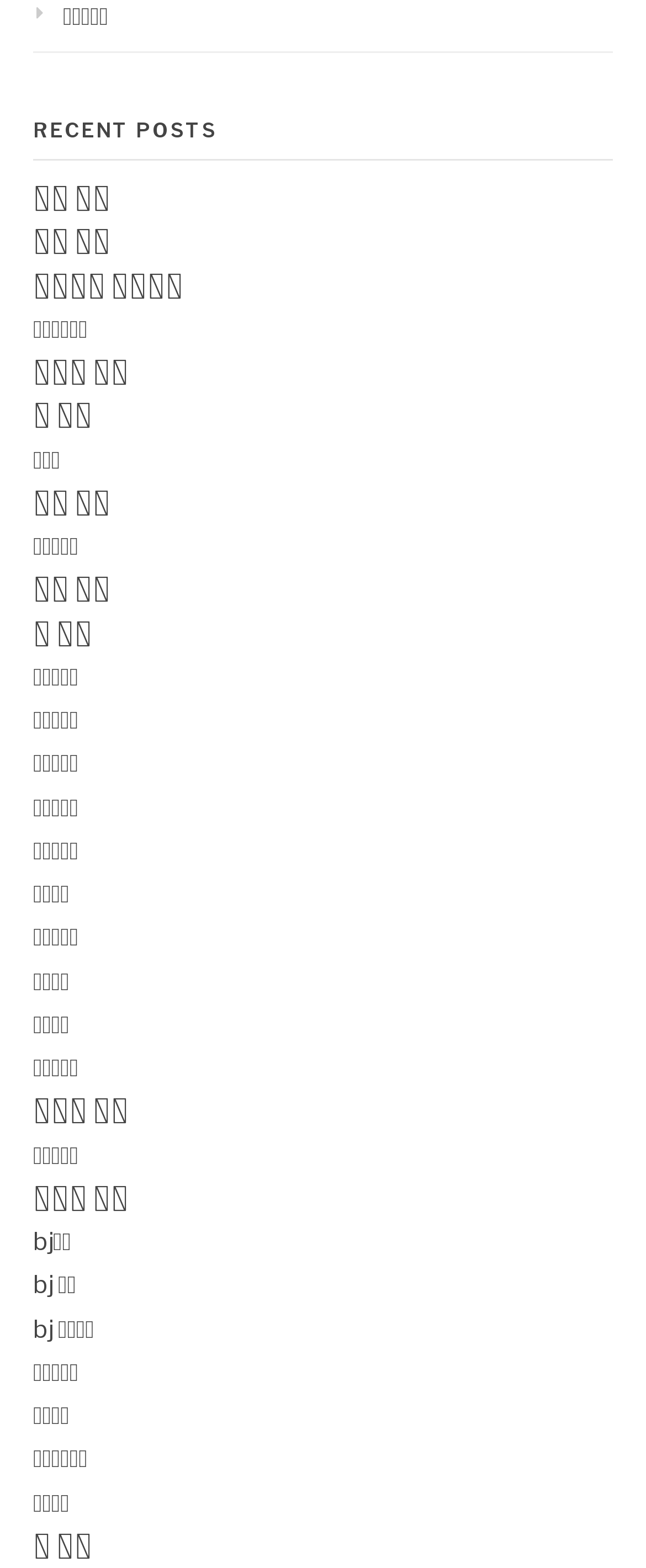Could you specify the bounding box coordinates for the clickable section to complete the following instruction: "View 'RECENT POSTS'"?

[0.051, 0.076, 0.949, 0.103]